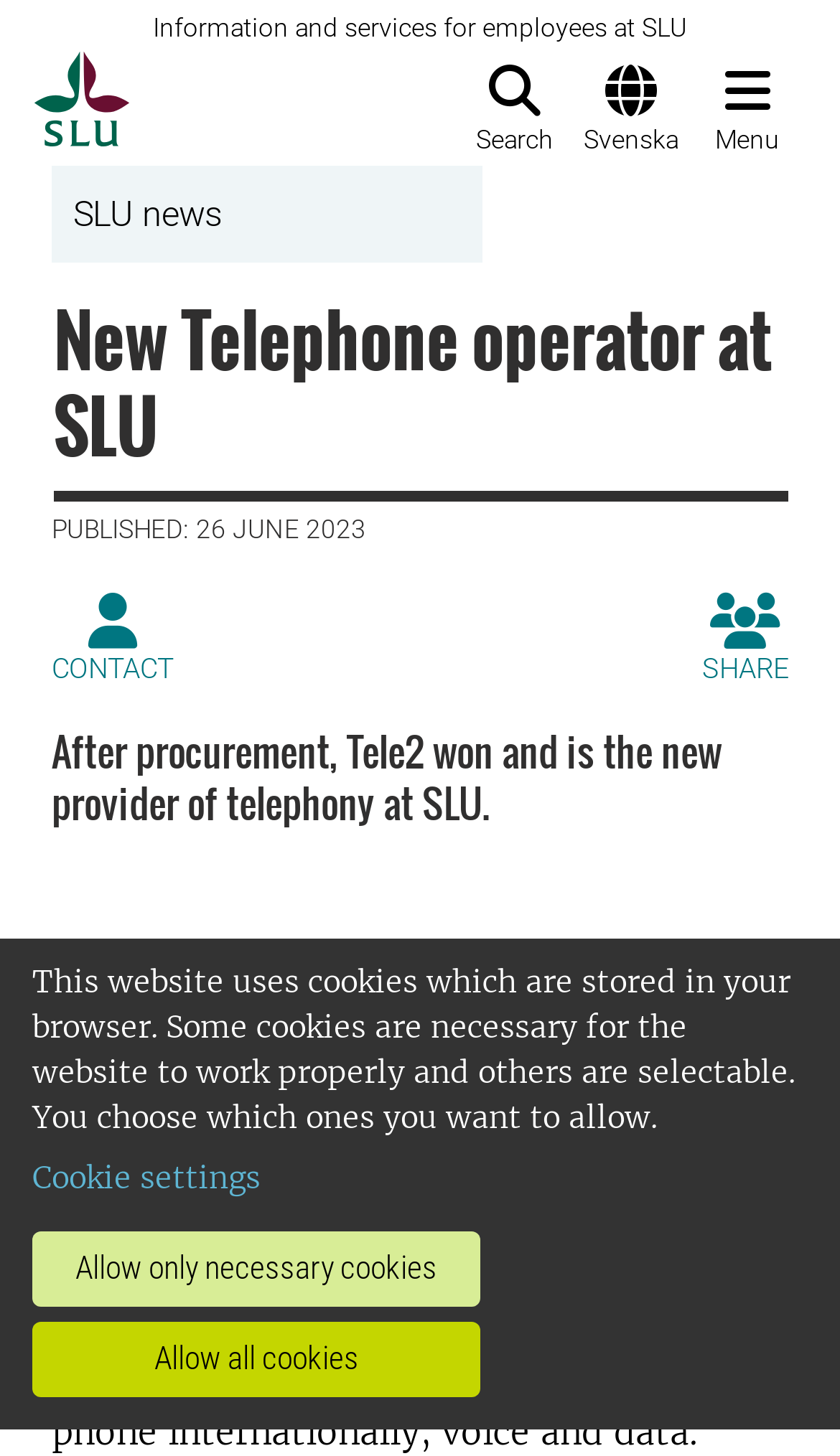When was the article published?
Refer to the image and provide a detailed answer to the question.

The answer can be found in the static text element 'PUBLISHED: 26 JUNE 2023' which is located in the main content area of the webpage.